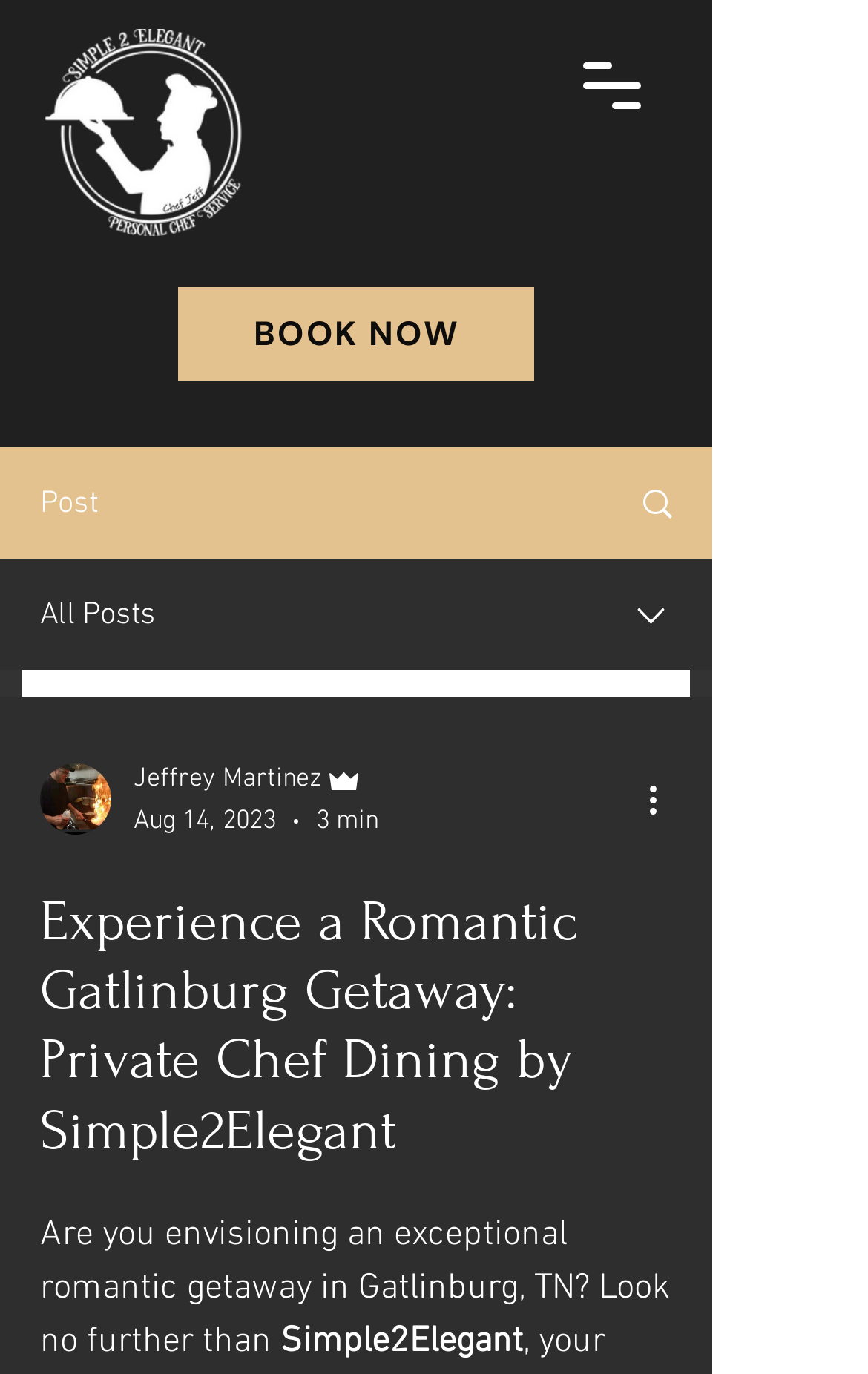What is the name of the author of the article?
Give a comprehensive and detailed explanation for the question.

I found the author's name by looking at the navigation menu, where I saw a dropdown menu with the author's picture and name, 'Jeffrey Martinez', along with their role as 'Admin'.